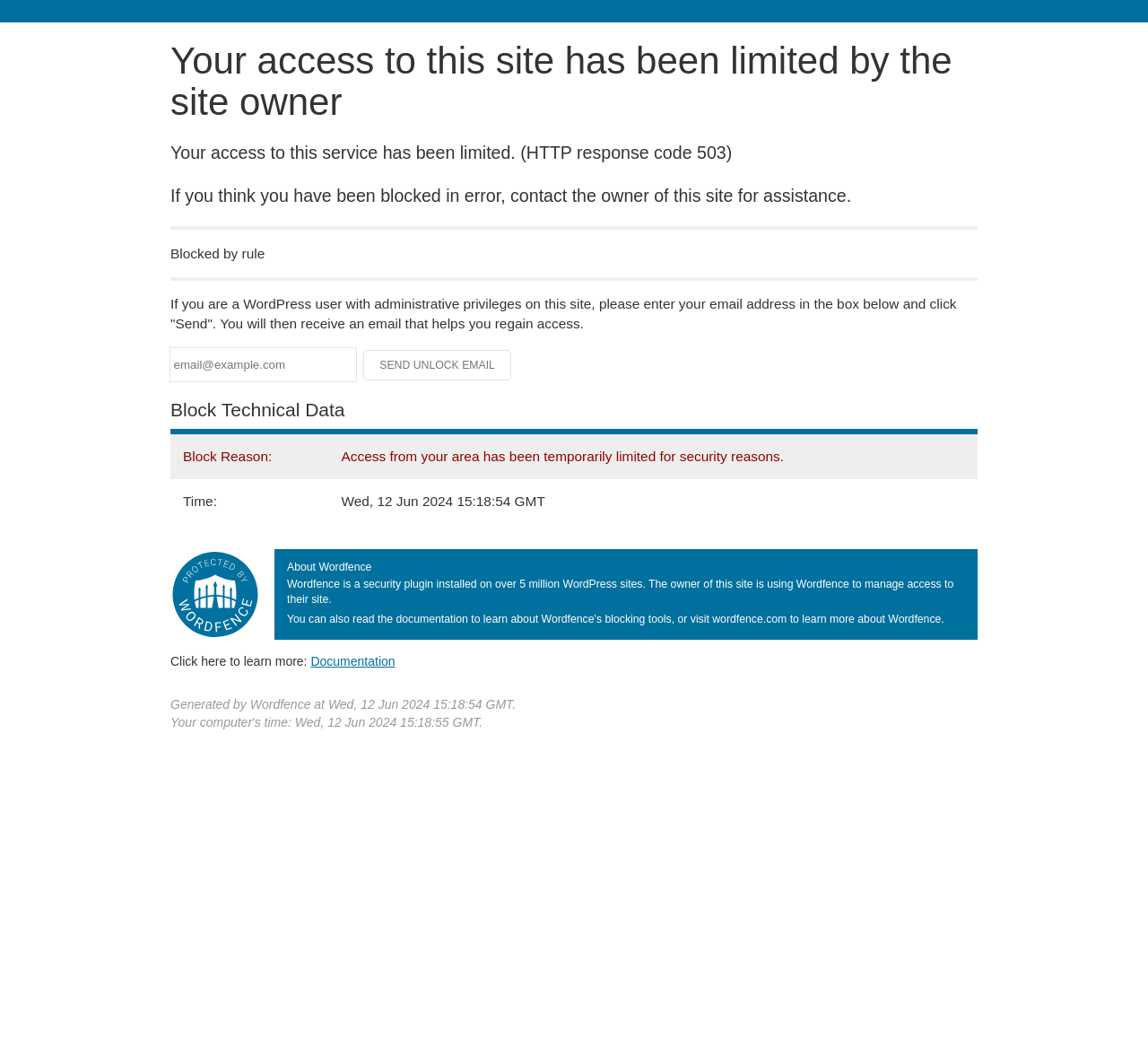Give a one-word or short-phrase answer to the following question: 
What is the status of the 'Send Unlock Email' button?

Disabled